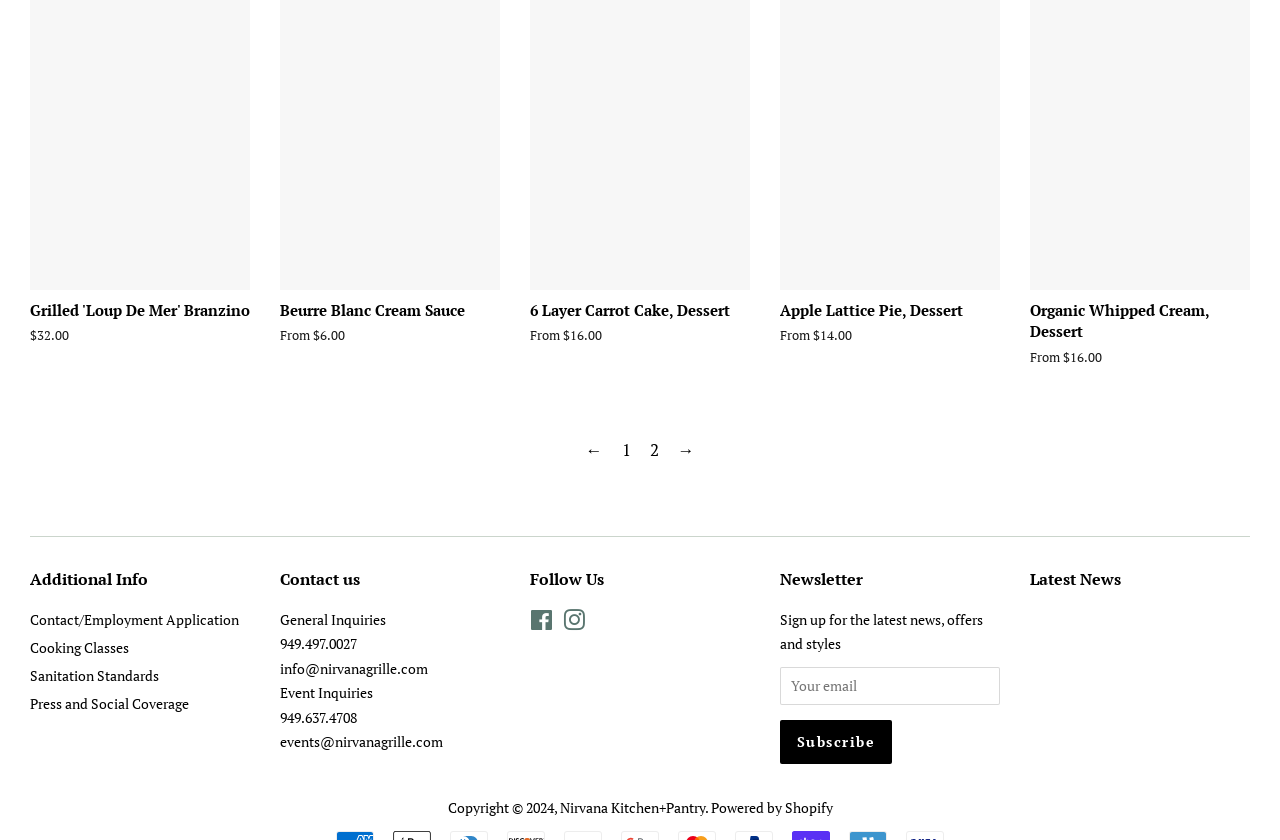Show me the bounding box coordinates of the clickable region to achieve the task as per the instruction: "Read the latest news".

[0.805, 0.676, 0.876, 0.702]